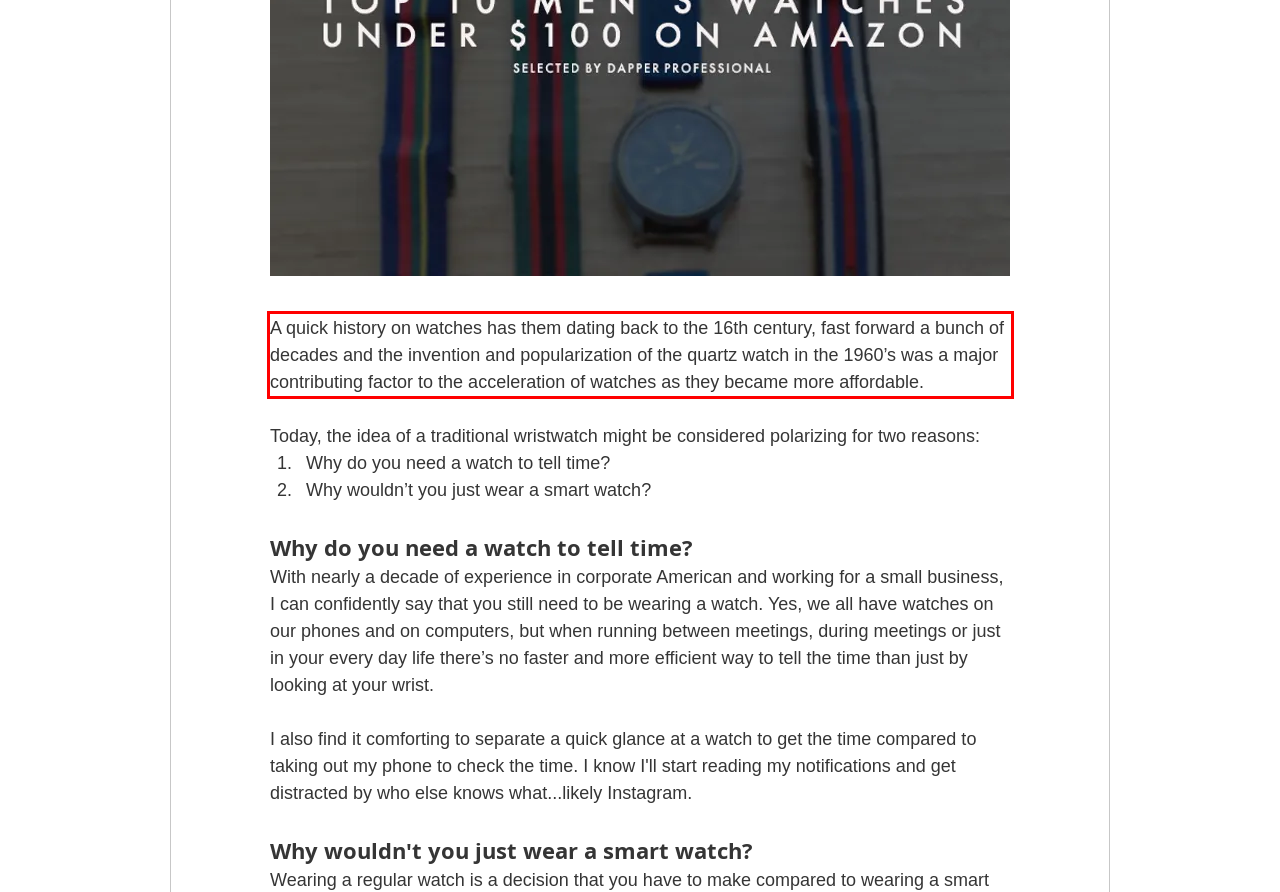View the screenshot of the webpage and identify the UI element surrounded by a red bounding box. Extract the text contained within this red bounding box.

A quick history on watches has them dating back to the 16th century, fast forward a bunch of decades and the invention and popularization of the quartz watch in the 1960’s was a major contributing factor to the acceleration of watches as they became more affordable.